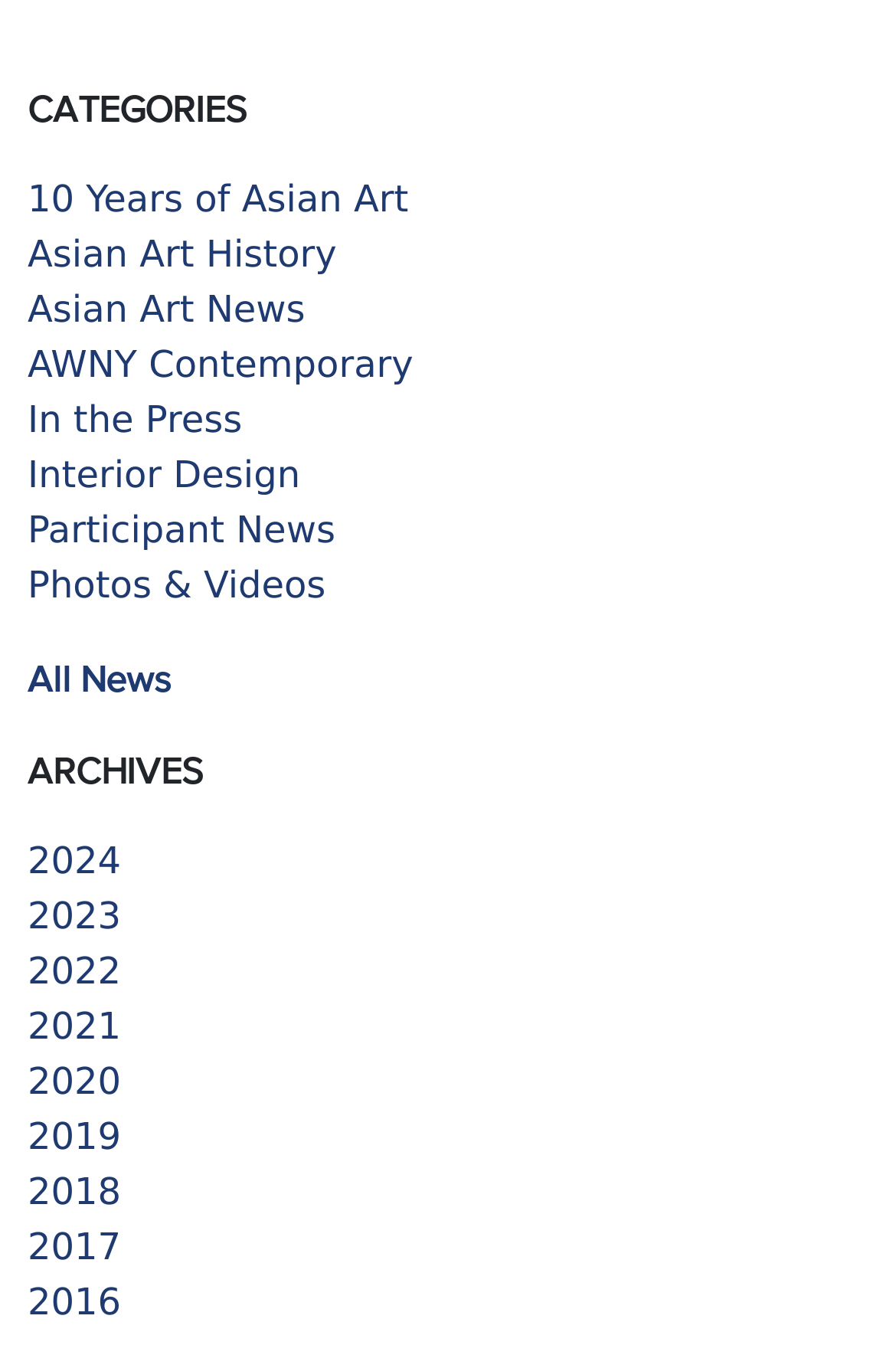Using the webpage screenshot, locate the HTML element that fits the following description and provide its bounding box: "Interior Design".

[0.031, 0.336, 0.335, 0.369]